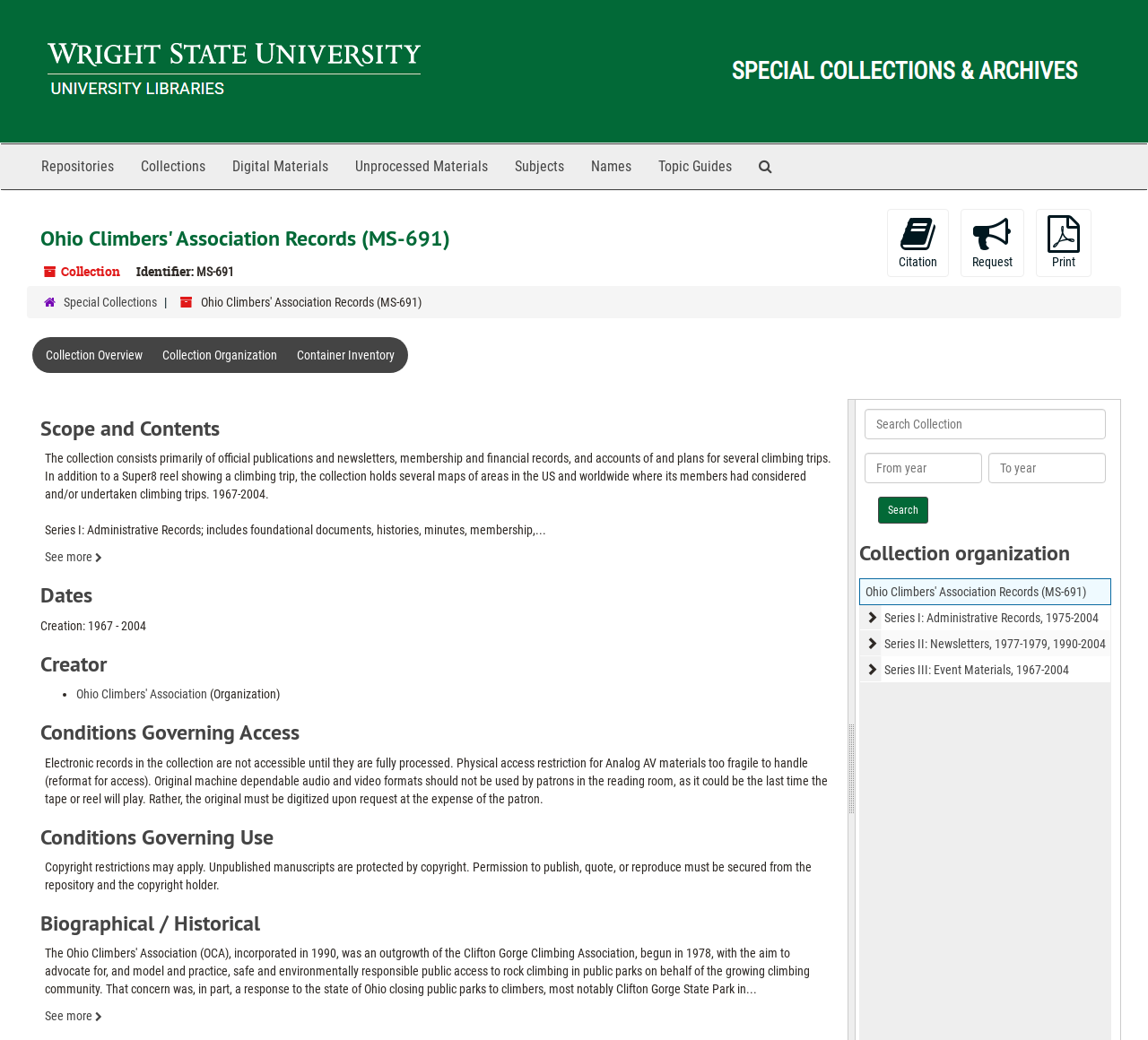Please find the bounding box coordinates for the clickable element needed to perform this instruction: "Expand the 'Series I: Administrative Records' section".

[0.749, 0.581, 0.77, 0.607]